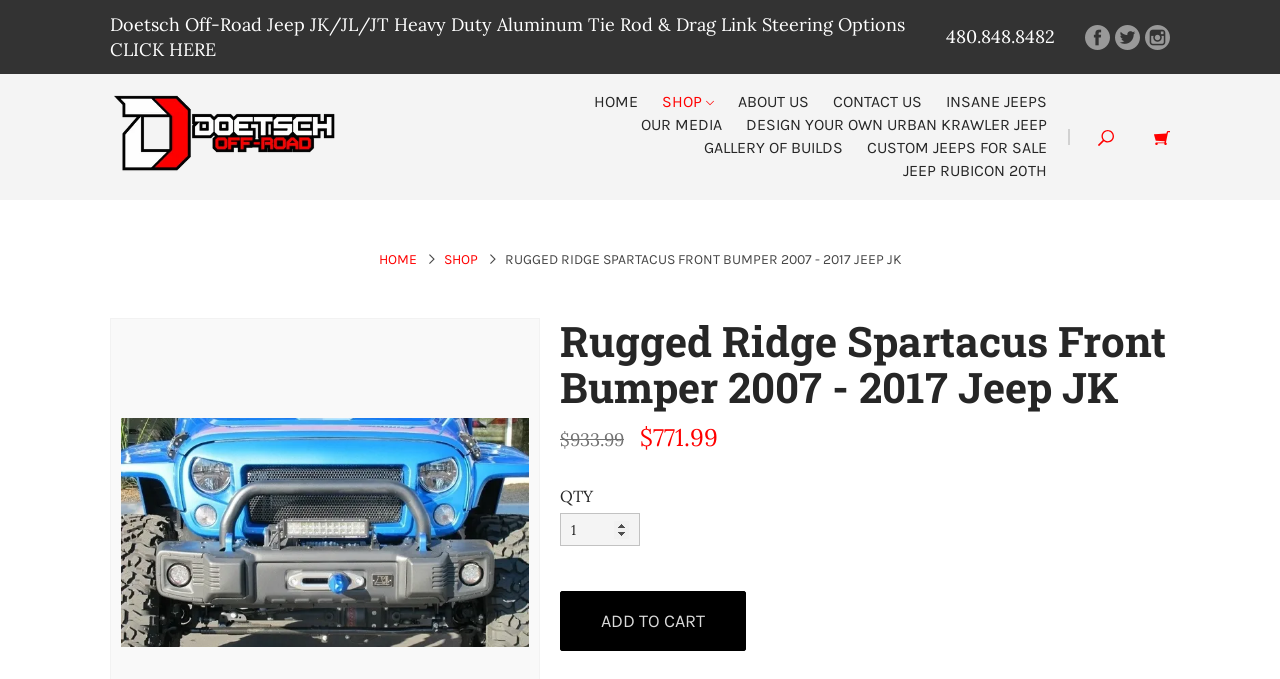What is the price of the Rugged Ridge Spartacus Front Bumper?
Please give a detailed answer to the question using the information shown in the image.

I found the price by looking at the static text element with the text '$933.99' located below the product title and above the 'Add to Cart' button.